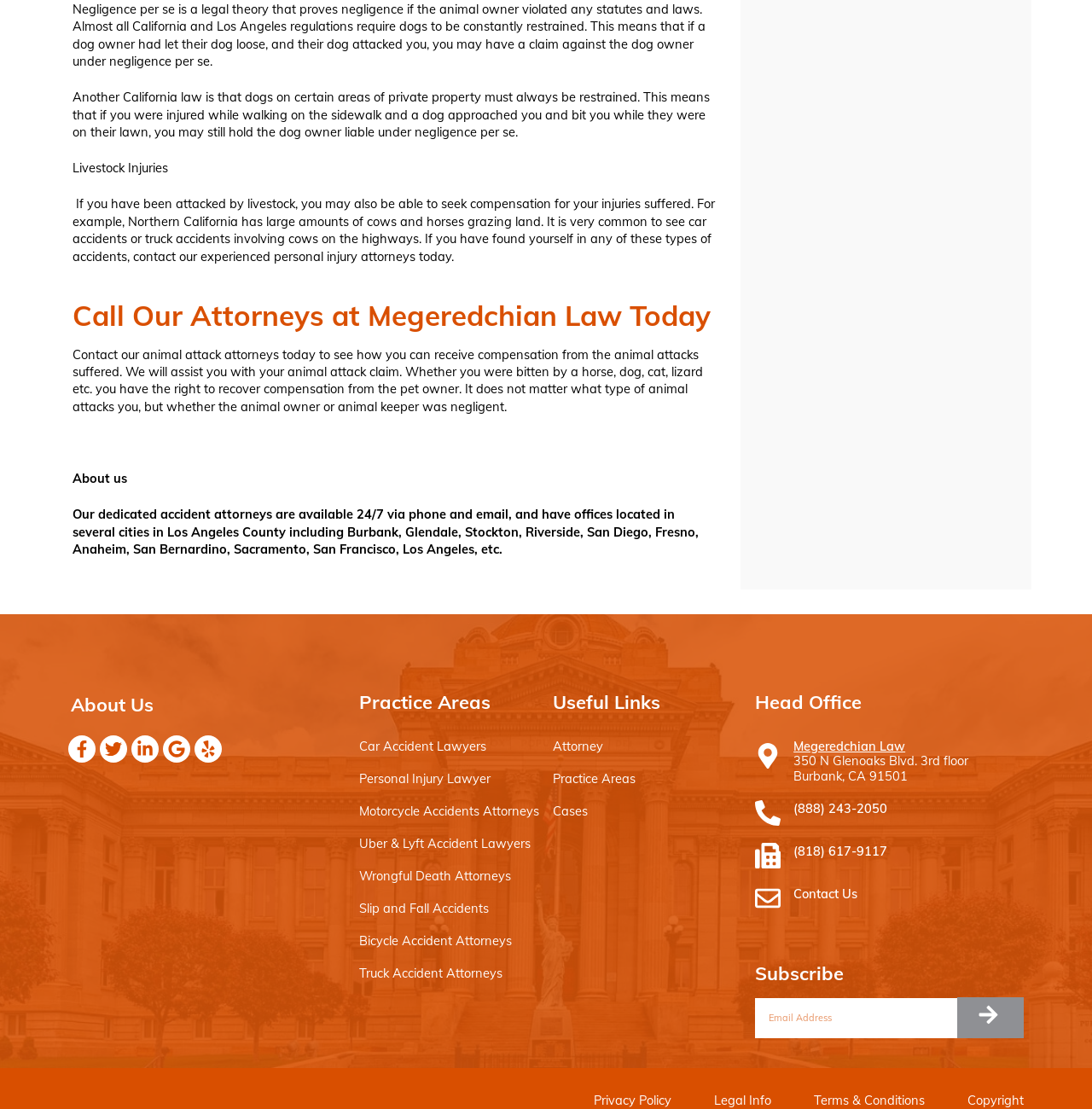Provide the bounding box coordinates for the UI element that is described as: "Personal Injury Lawyer".

[0.329, 0.688, 0.494, 0.717]